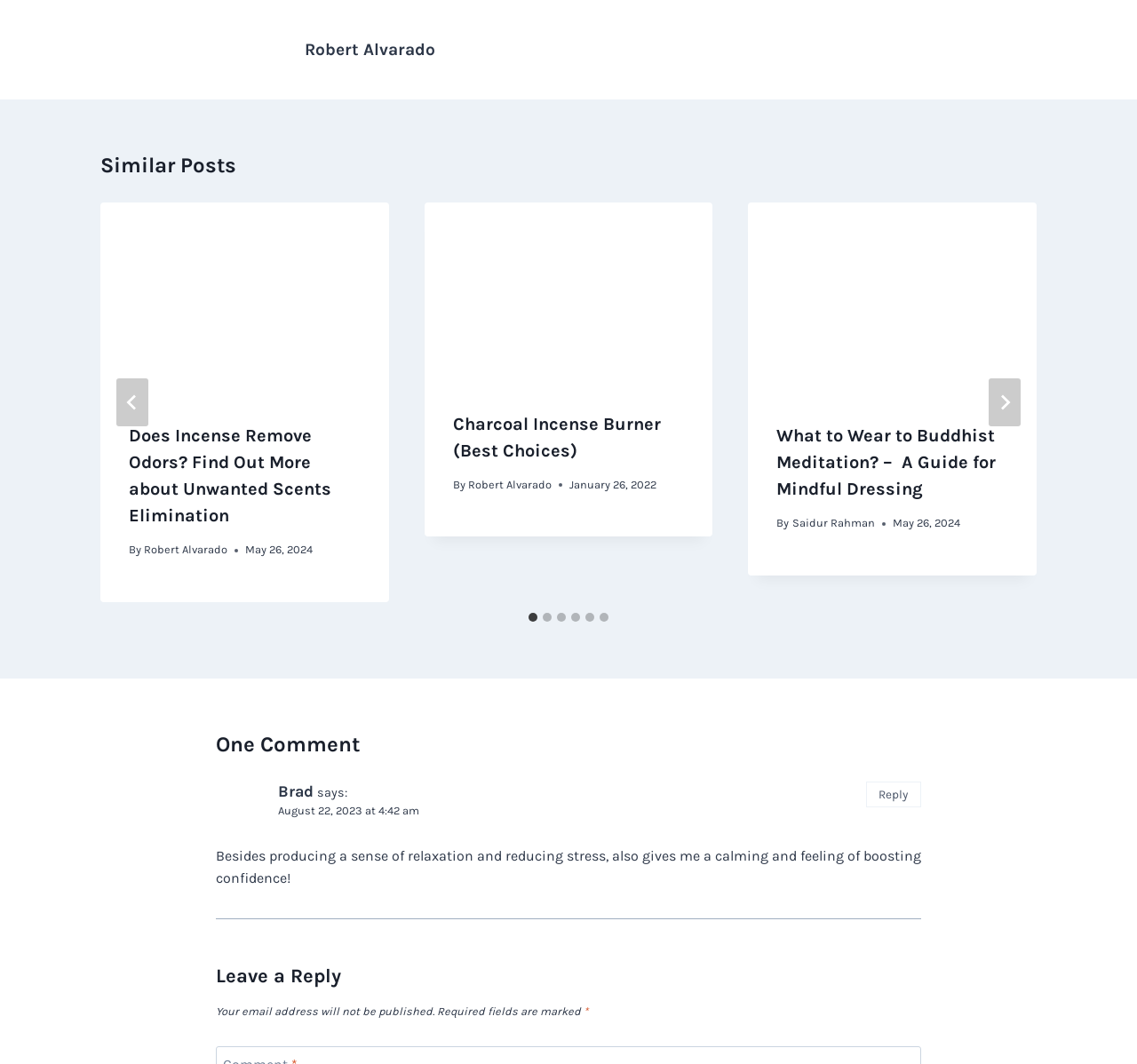Determine the bounding box coordinates of the target area to click to execute the following instruction: "Go to the last slide."

[0.102, 0.355, 0.13, 0.401]